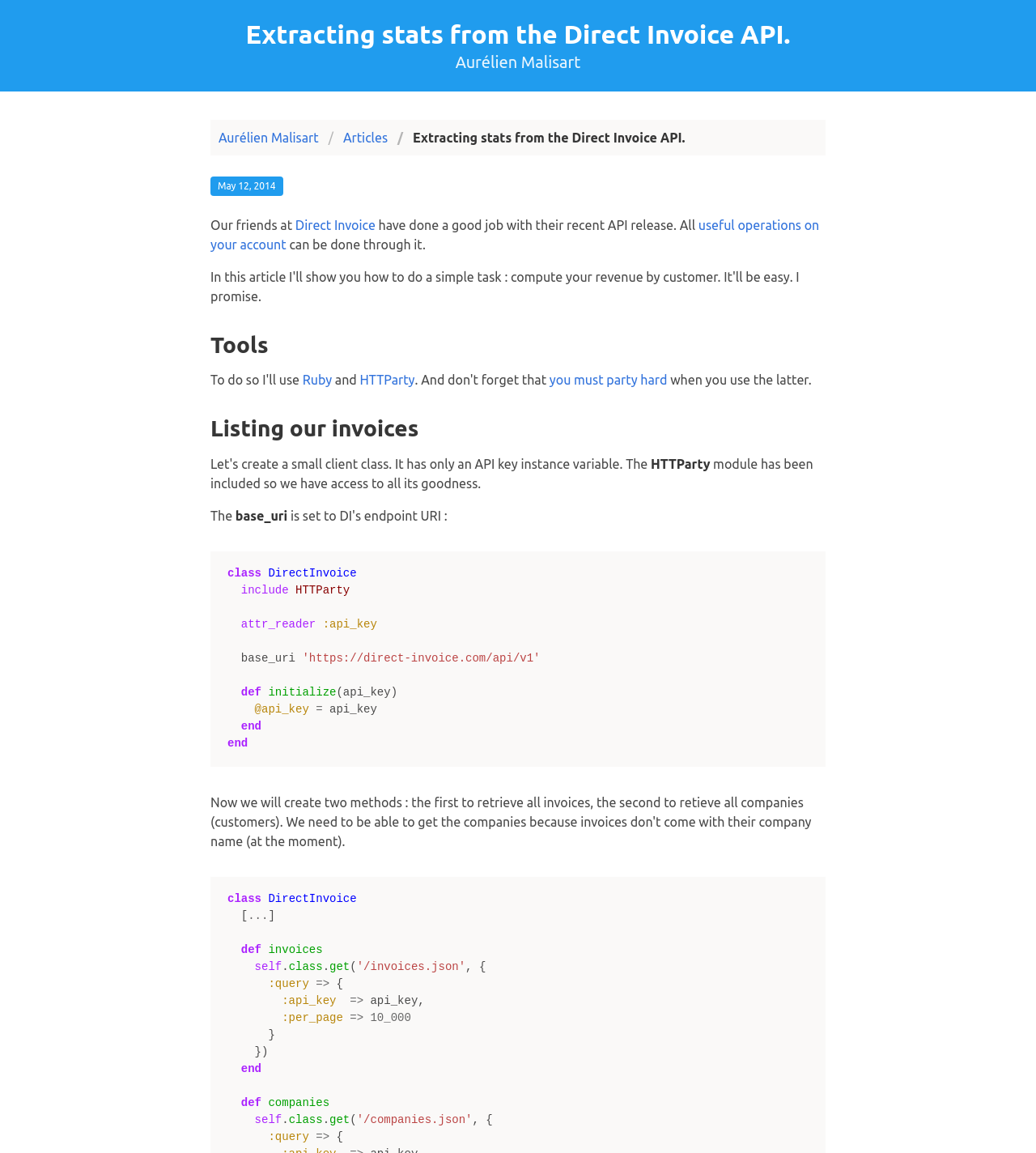Please identify the bounding box coordinates of the element that needs to be clicked to perform the following instruction: "Explore the Tools section".

[0.203, 0.288, 0.797, 0.31]